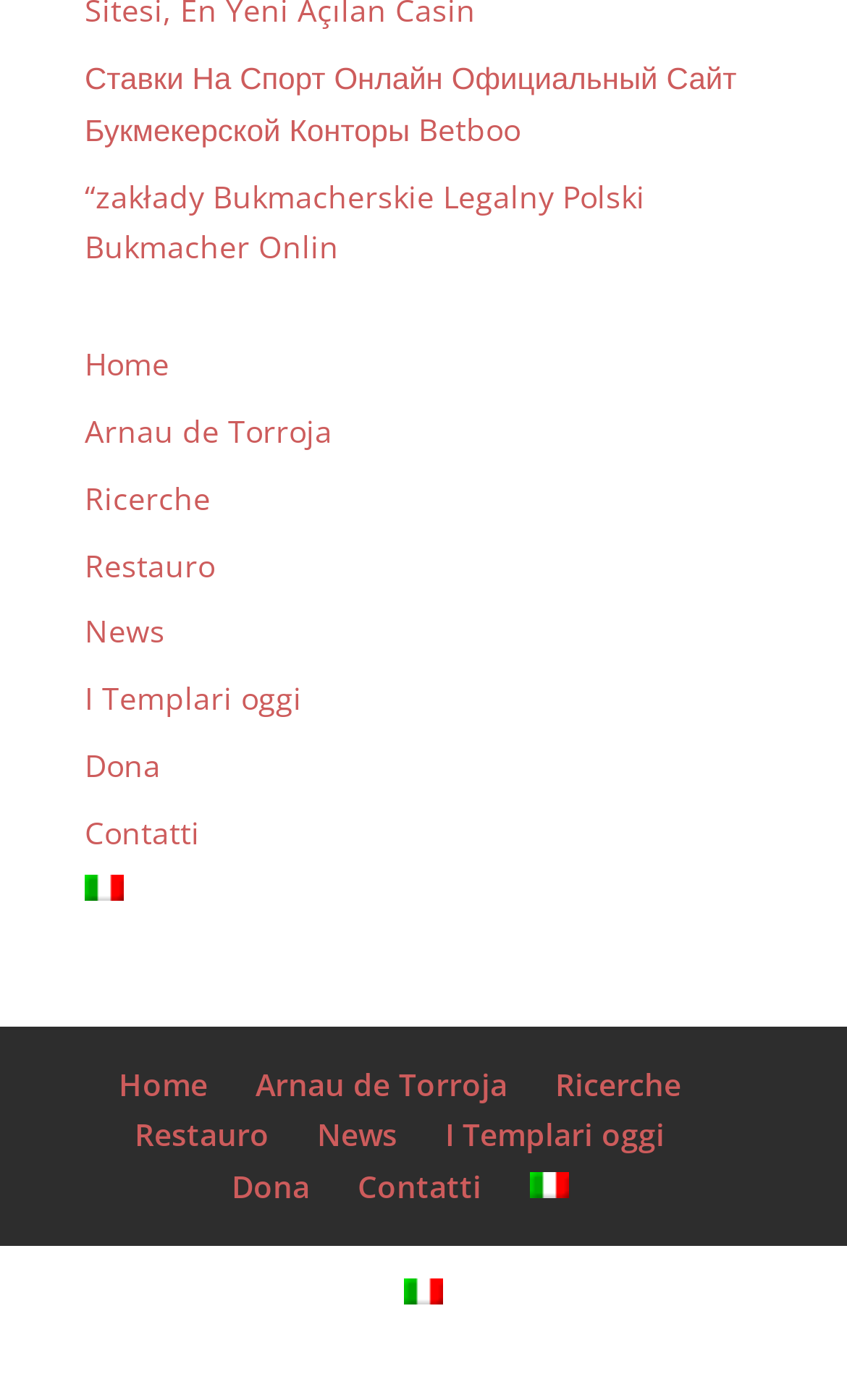Determine the bounding box coordinates of the region I should click to achieve the following instruction: "Click on the 'Home' link". Ensure the bounding box coordinates are four float numbers between 0 and 1, i.e., [left, top, right, bottom].

[0.1, 0.245, 0.2, 0.275]